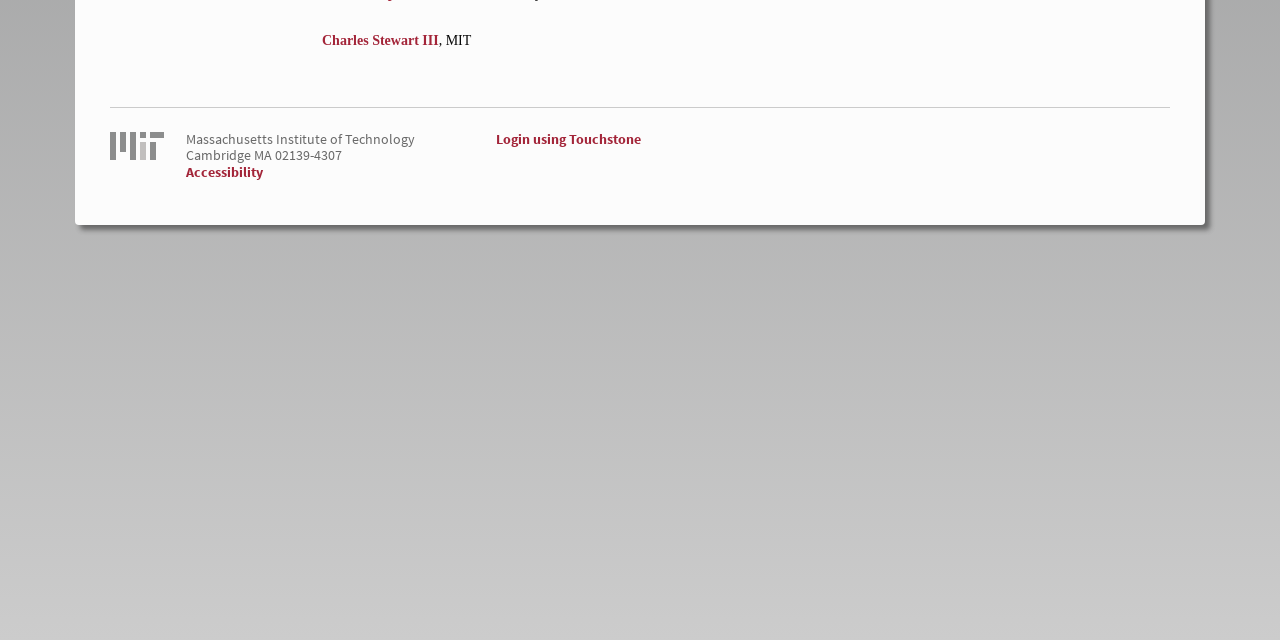Using the webpage screenshot and the element description alt="MIT Website" title="MIT Website", determine the bounding box coordinates. Specify the coordinates in the format (top-left x, top-left y, bottom-right x, bottom-right y) with values ranging from 0 to 1.

[0.086, 0.229, 0.348, 0.257]